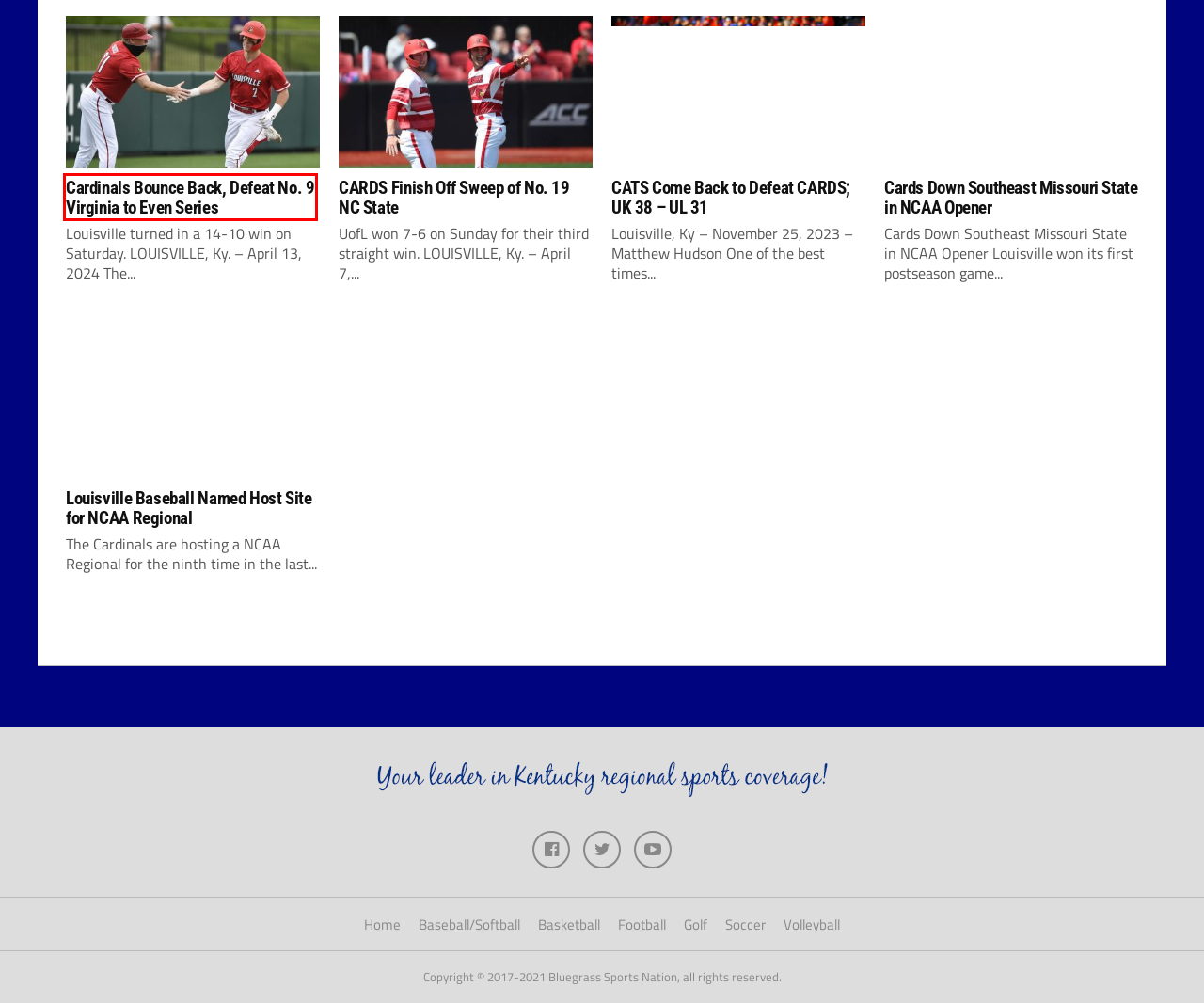You see a screenshot of a webpage with a red bounding box surrounding an element. Pick the webpage description that most accurately represents the new webpage after interacting with the element in the red bounding box. The options are:
A. Louisville Baseball Named Host Site for NCAA Regional – Bluegrass Sports Nation
B. CATS Come Back to Defeat CARDS; UK 38 – UL 31 – Bluegrass Sports Nation
C. Photo Galleries – Bluegrass Sports Nation
D. Golf – Bluegrass Sports Nation
E. Louisville Football – Bluegrass Sports Nation
F. UK Basketball – Bluegrass Sports Nation
G. Cards Down Southeast Missouri State in NCAA Opener – Bluegrass Sports Nation
H. Cardinals Bounce Back, Defeat No. 9 Virginia to Even Series – Bluegrass Sports Nation

H